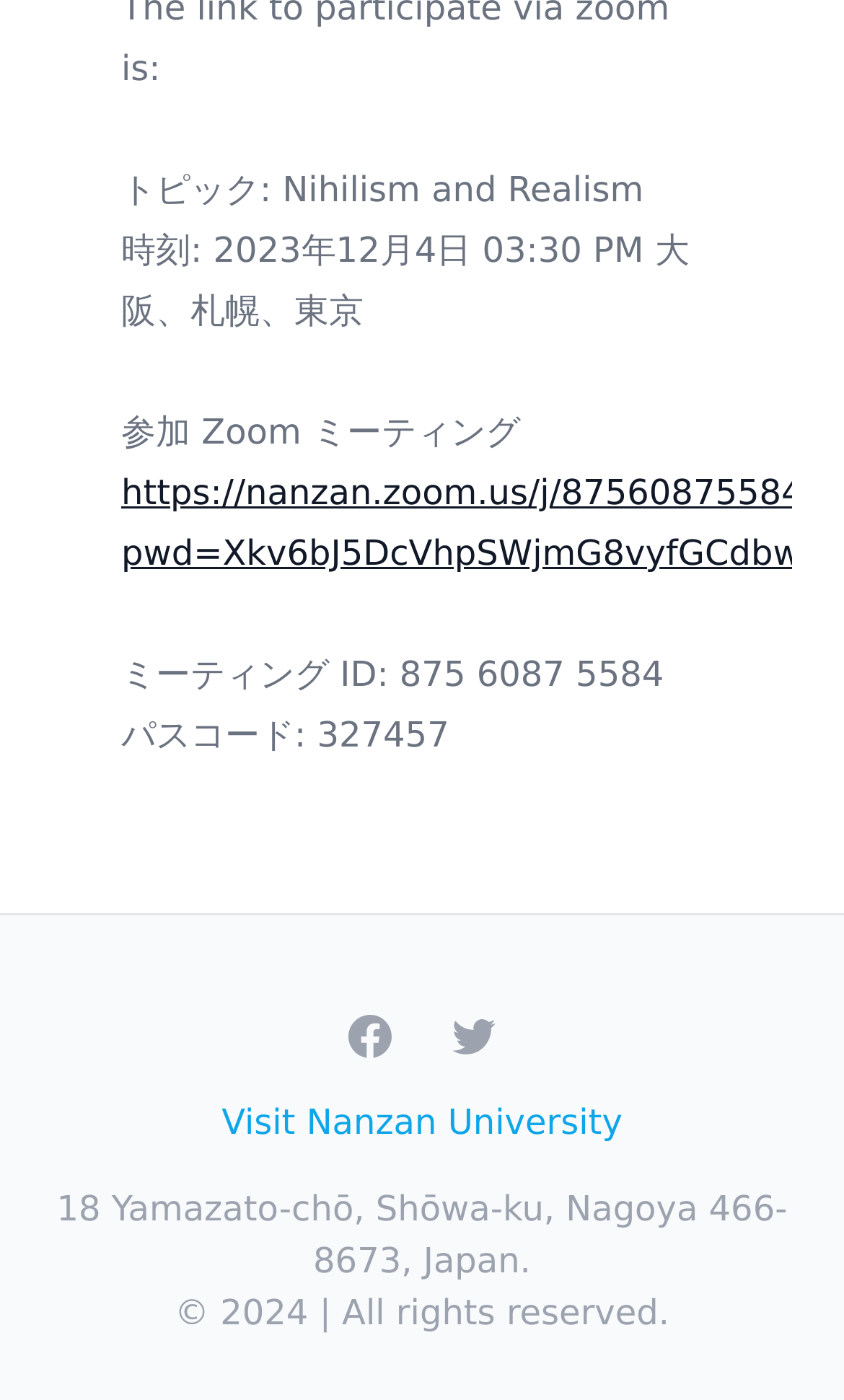Answer the question with a single word or phrase: 
What year is the copyright for?

2024